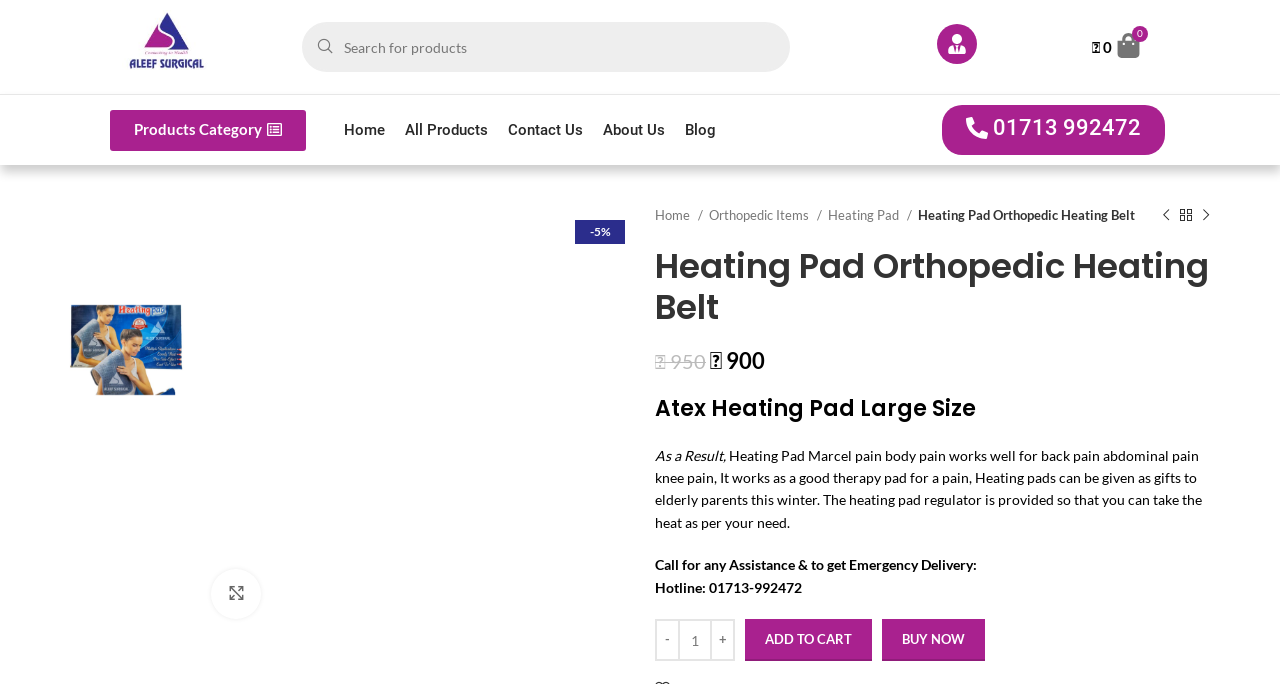Please specify the bounding box coordinates of the clickable region to carry out the following instruction: "Buy product now". The coordinates should be four float numbers between 0 and 1, in the format [left, top, right, bottom].

[0.689, 0.905, 0.77, 0.966]